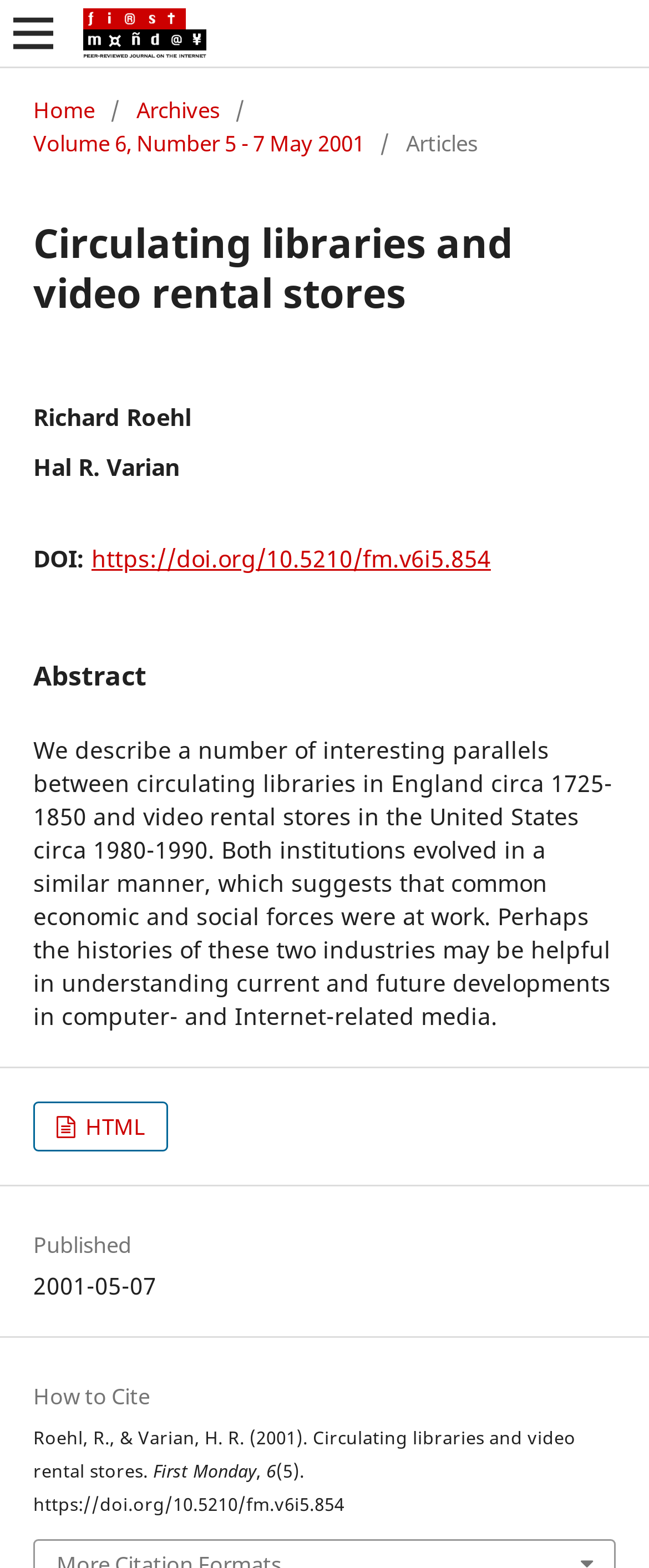What is the principal heading displayed on the webpage?

Circulating libraries and video rental stores